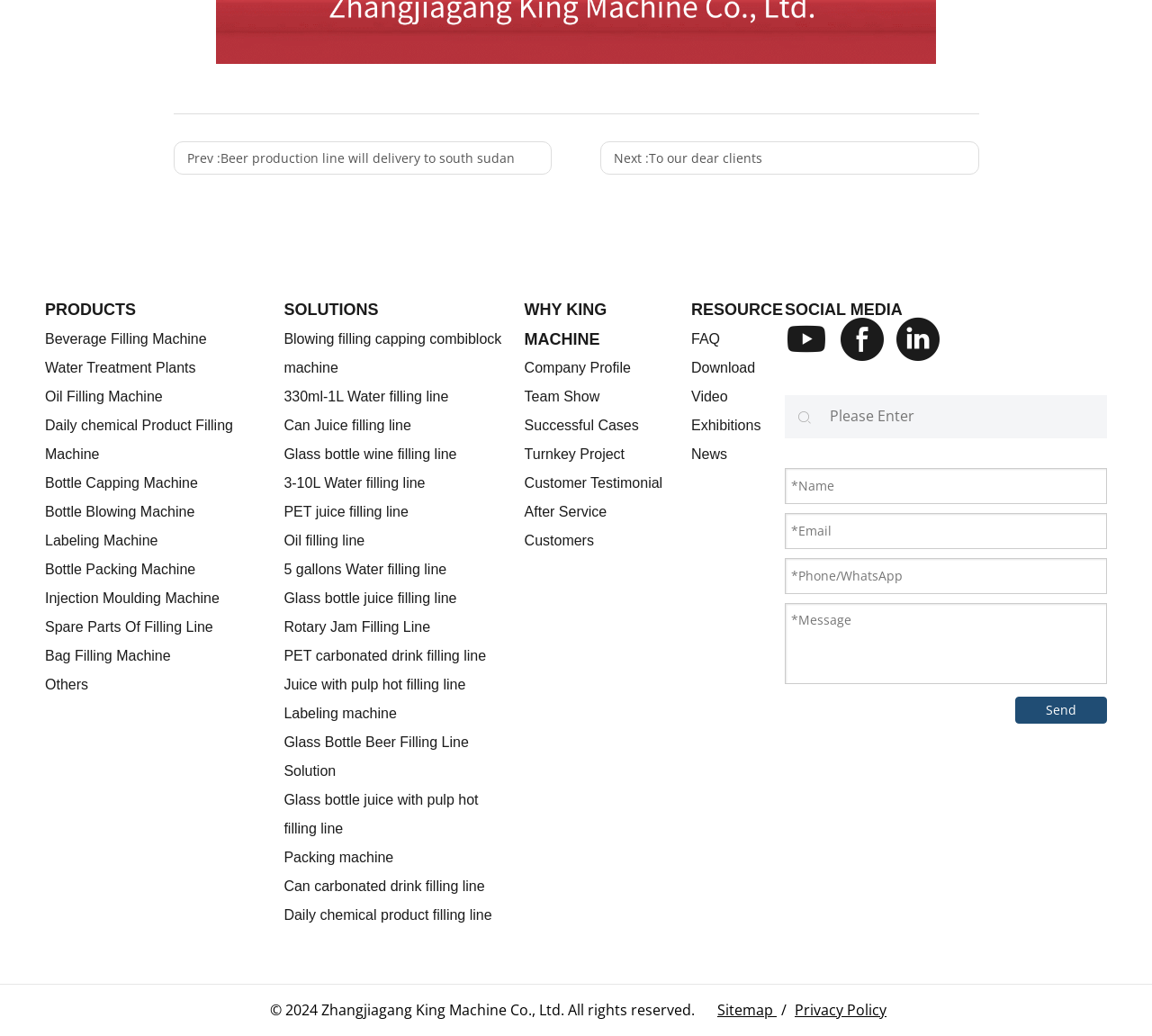How many product categories are listed?
Please provide a comprehensive and detailed answer to the question.

The product categories are listed as headings on the page, and there are three of them: 'PRODUCTS', 'SOLUTIONS', and 'RESOURCE'.